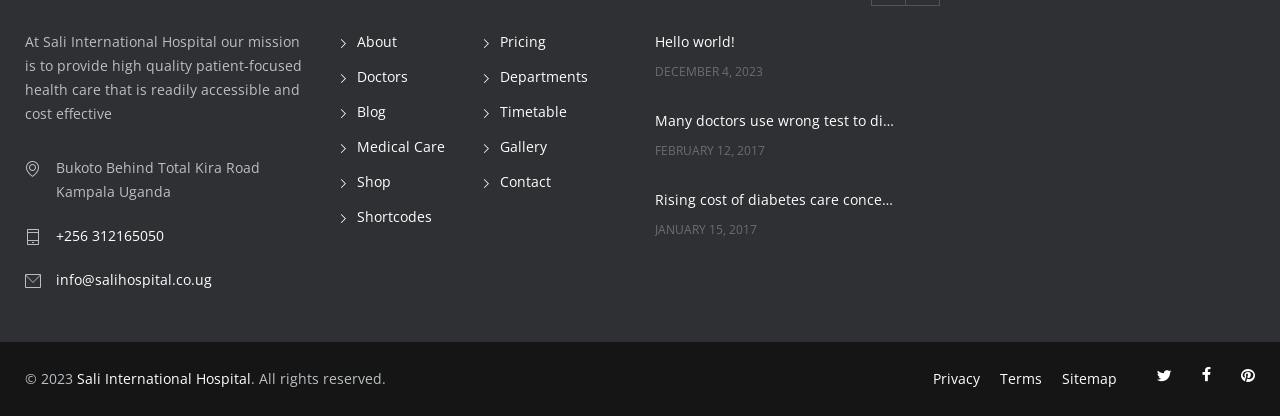Given the content of the image, can you provide a detailed answer to the question?
What is the address of Sali International Hospital?

From the StaticText elements with the texts 'Bukoto Behind Total Kira Road' and 'Kampala Uganda', we can determine that the address of Sali International Hospital is Bukoto Behind Total Kira Road, Kampala Uganda.